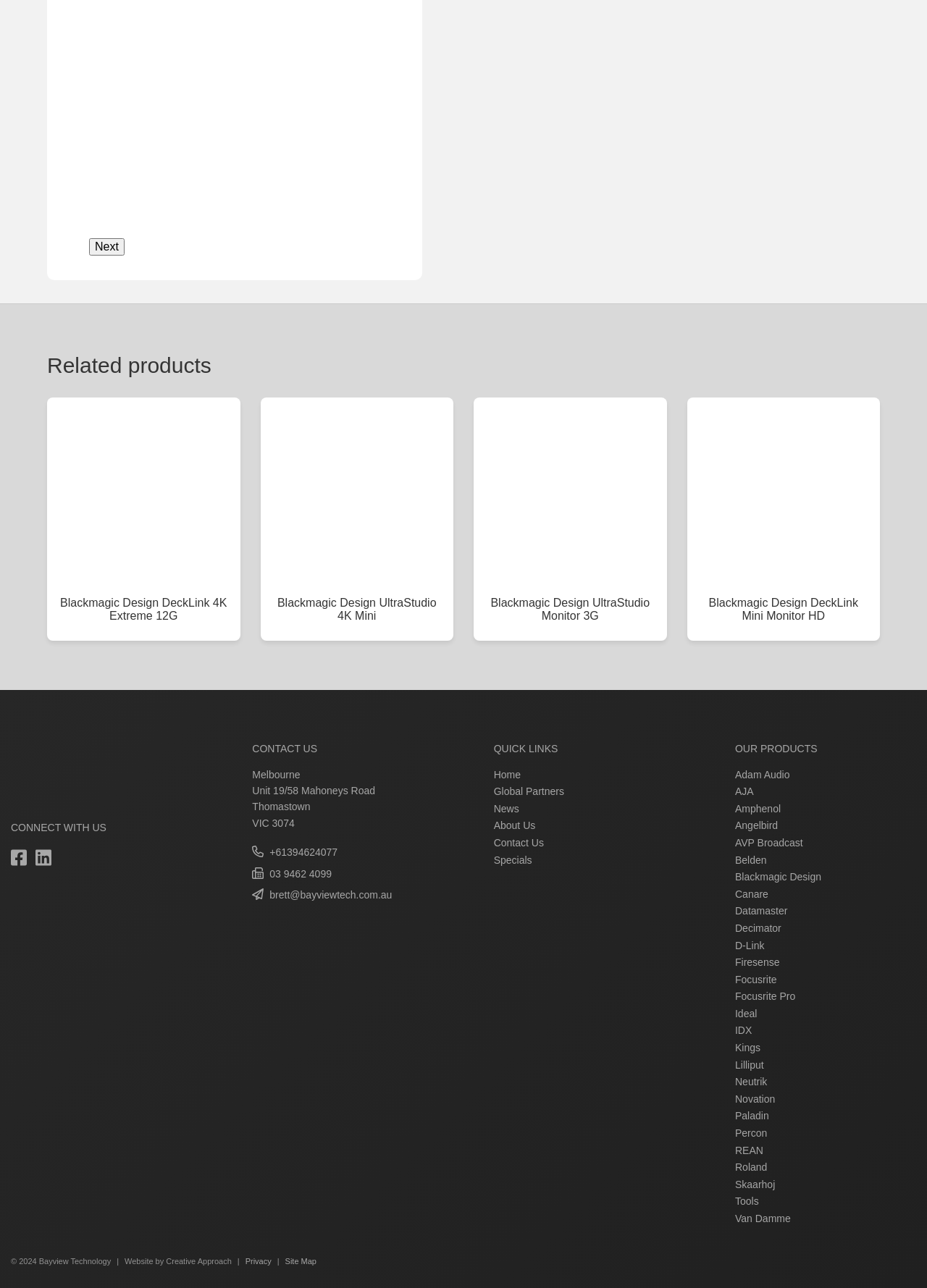Identify the bounding box coordinates for the region of the element that should be clicked to carry out the instruction: "Go to 'Home' page". The bounding box coordinates should be four float numbers between 0 and 1, i.e., [left, top, right, bottom].

[0.533, 0.597, 0.562, 0.606]